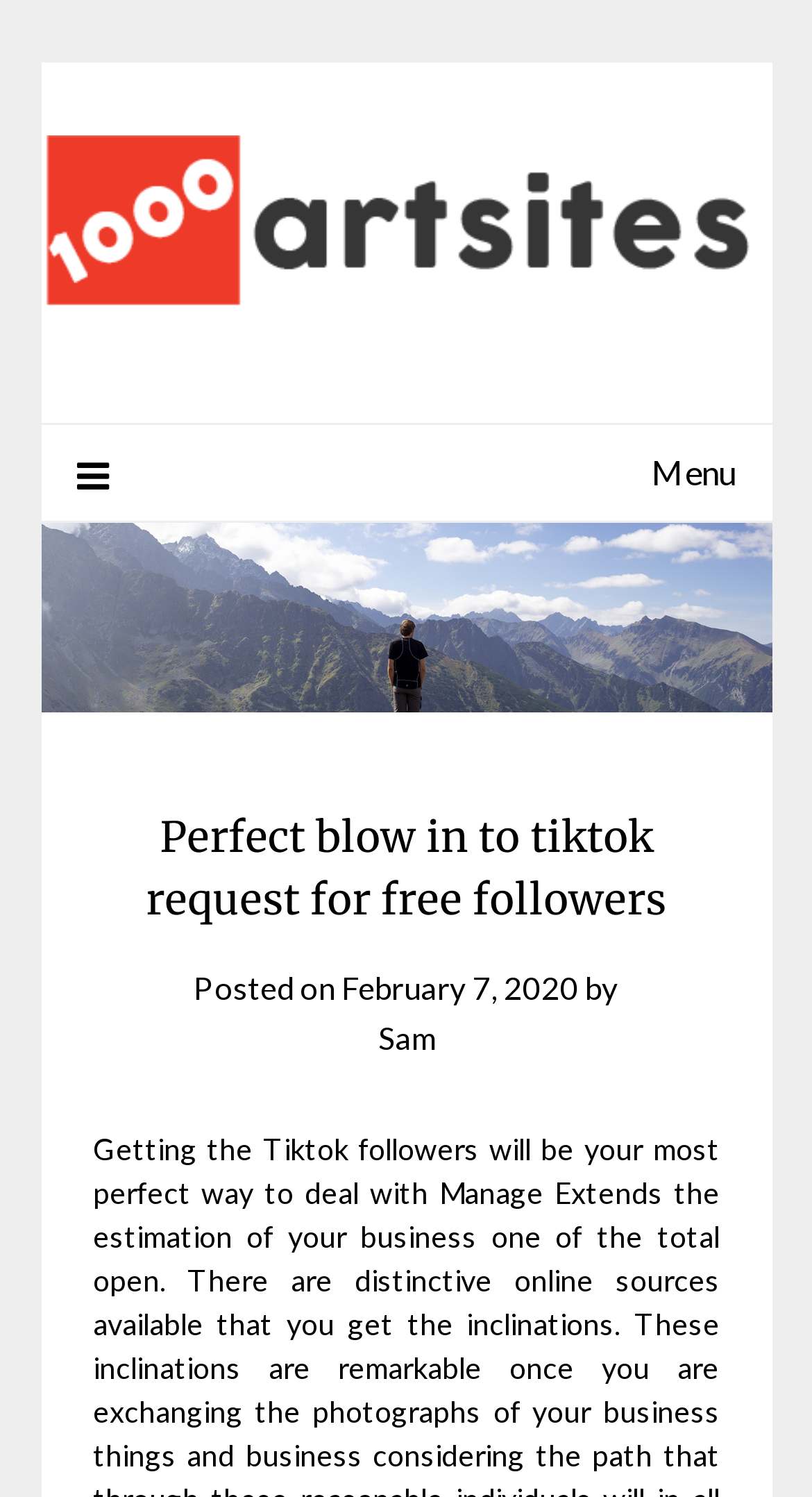What is the date of the post? Using the information from the screenshot, answer with a single word or phrase.

February 7, 2020